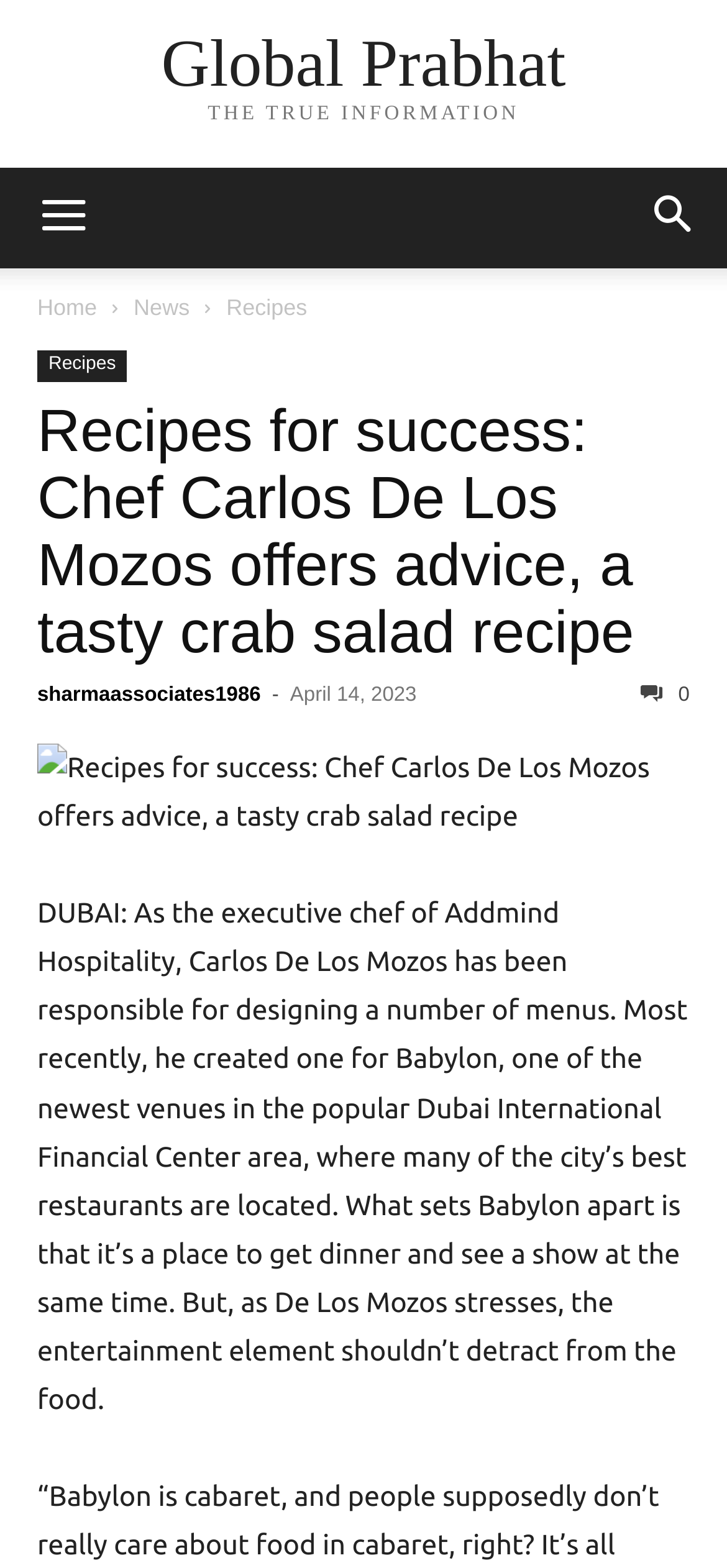Give the bounding box coordinates for the element described by: "Recipes".

[0.051, 0.223, 0.175, 0.244]